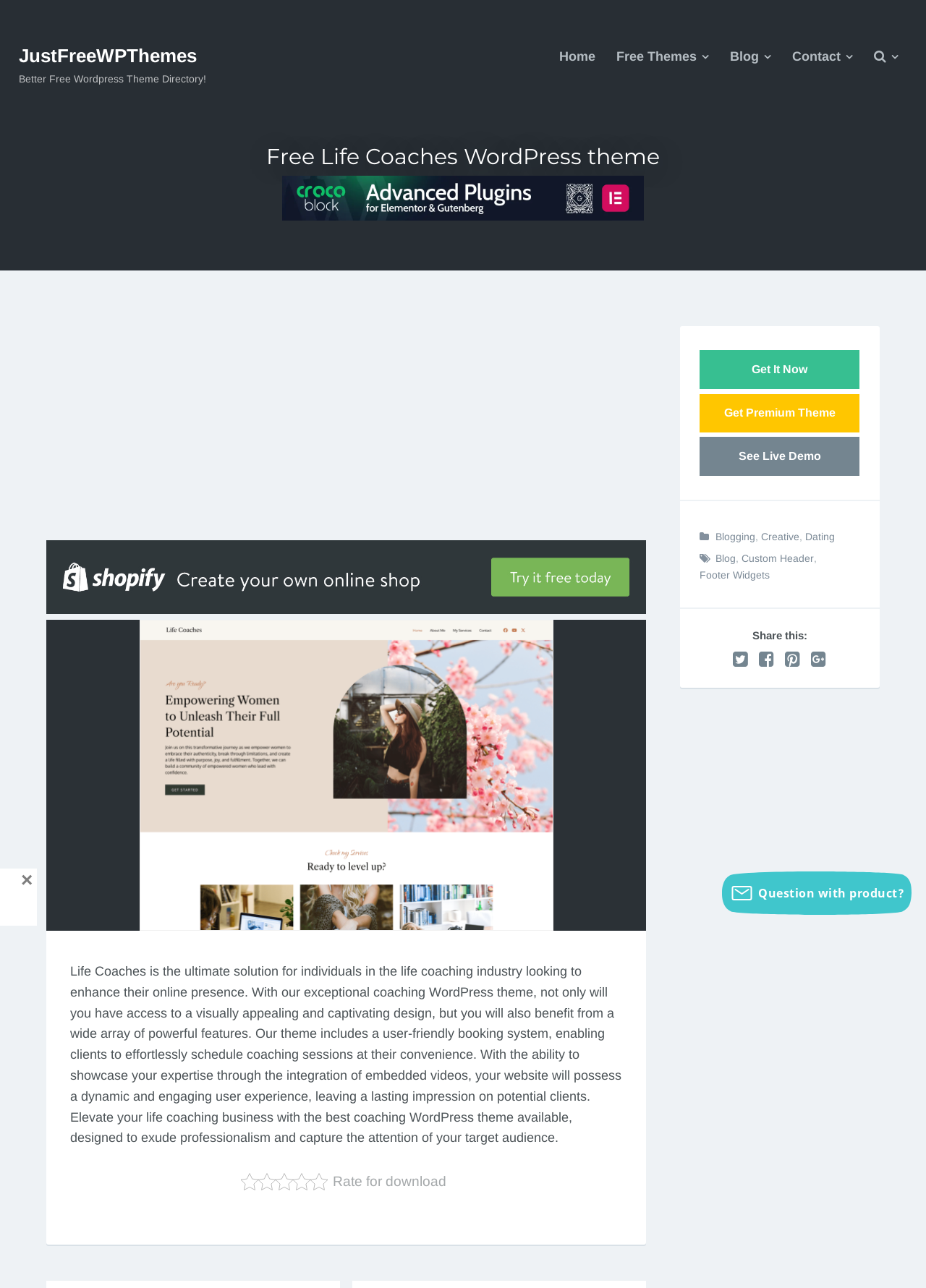Please give a succinct answer using a single word or phrase:
What is the benefit of using the Life Coaches theme?

Enhance online presence